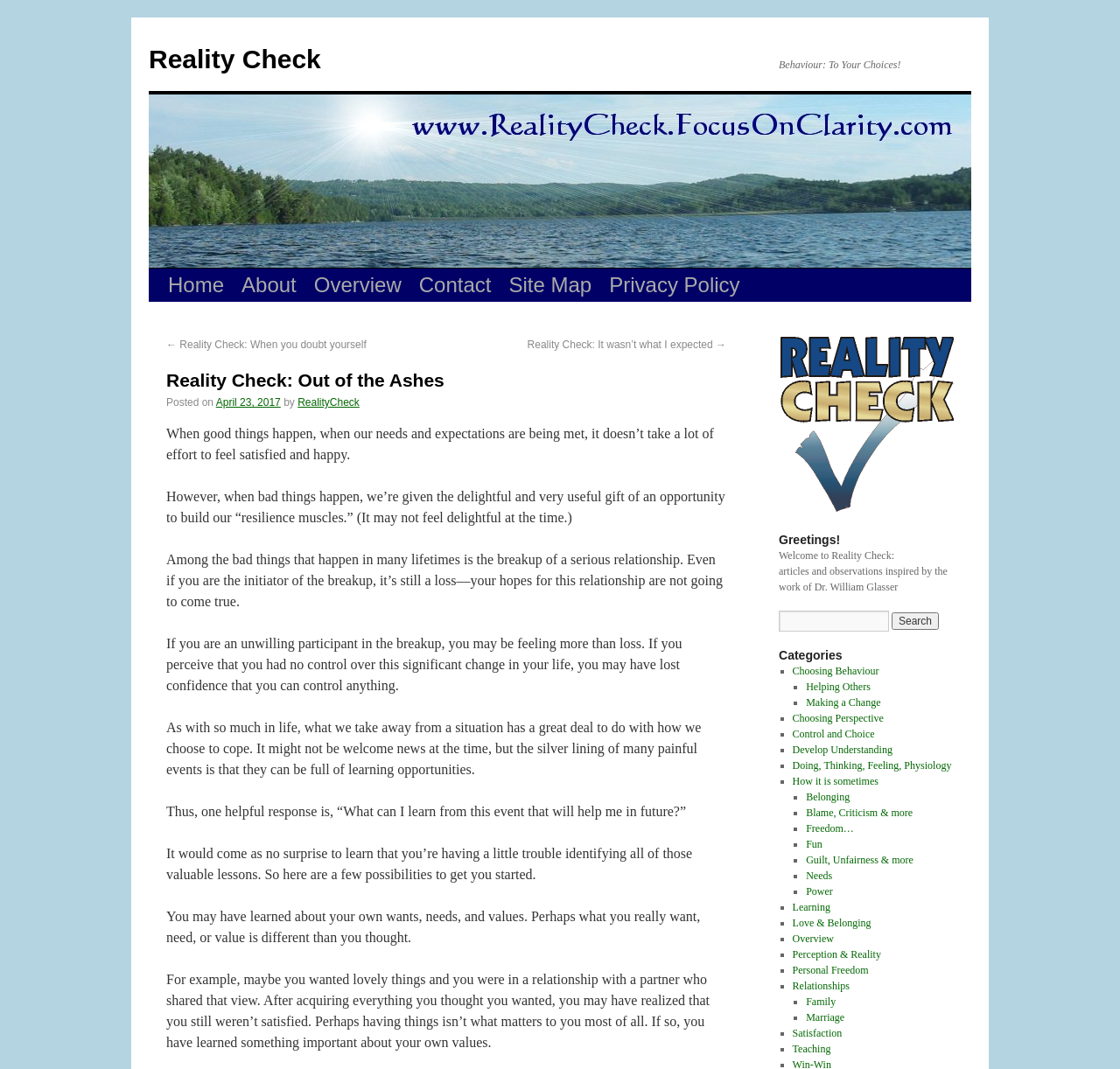Please identify the coordinates of the bounding box for the clickable region that will accomplish this instruction: "Click on the 'Home' link".

[0.142, 0.251, 0.208, 0.282]